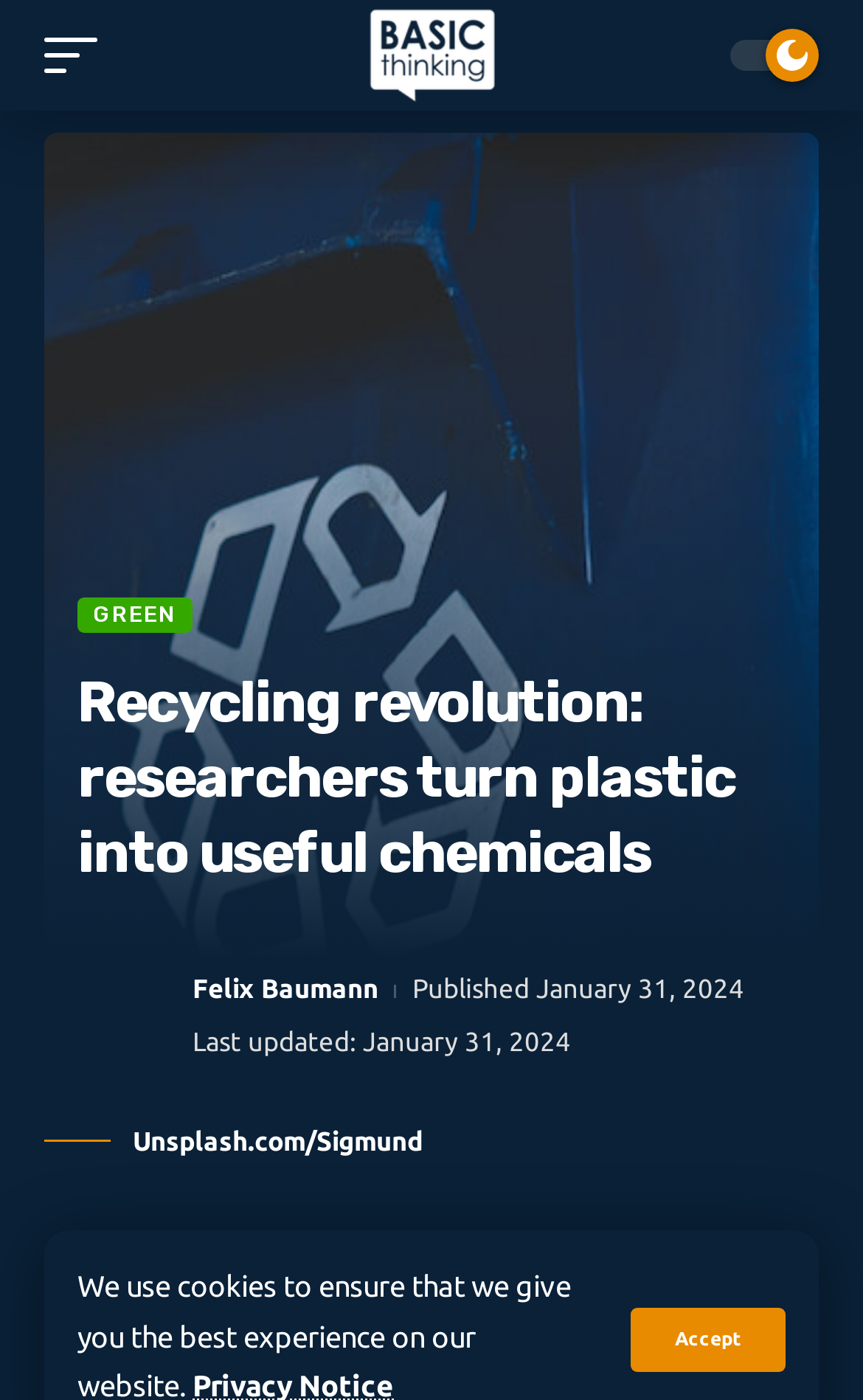Identify and extract the main heading of the webpage.

Recycling revolution: researchers turn plastic into useful chemicals